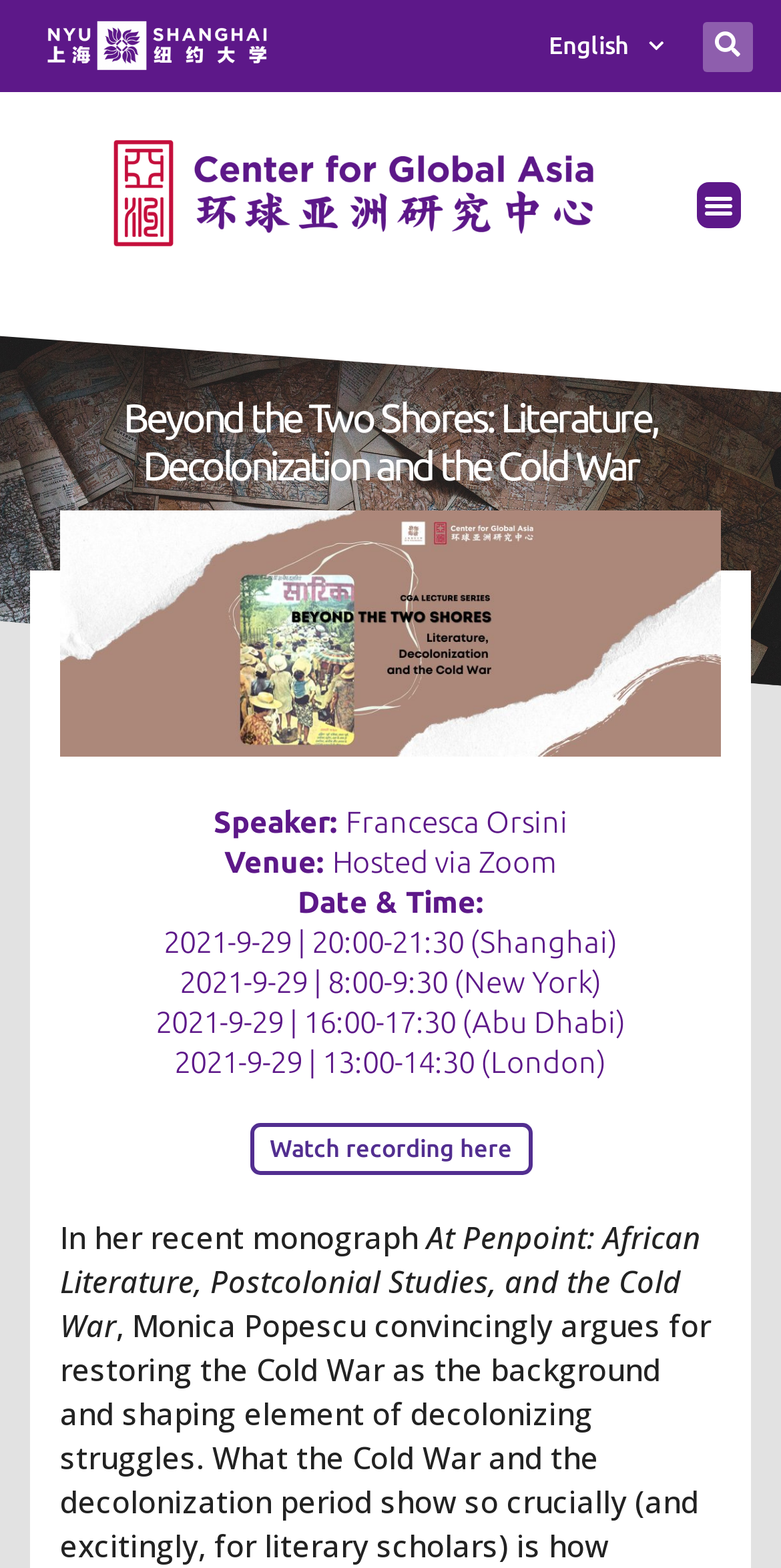Provide an in-depth caption for the contents of the webpage.

The webpage appears to be an event page for a lecture titled "Beyond the Two Shores: Literature, Decolonization and the Cold War" hosted by the Center for Global Asia at NYU Shanghai. 

At the top of the page, there is a header section with three main elements: a link to the NYU Shanghai website on the left, a language selection dropdown menu in the middle, and a search bar on the right. 

Below the header, there is a larger header section that contains a navigation menu on the right and a link to the event title on the left. 

The main content of the page is divided into two sections. The left section contains a figure, likely an image related to the event. The right section contains the event details, including the speaker's name, Francesca Orsini, the venue, which is hosted via Zoom, and the date and time of the event in different time zones. 

Below the event details, there is a button to watch the recording of the event. 

The page also contains a brief description of the event, which appears to be a summary of the speaker's recent monograph, "At Penpoint: African Literature, Postcolonial Studies, and the Cold War".